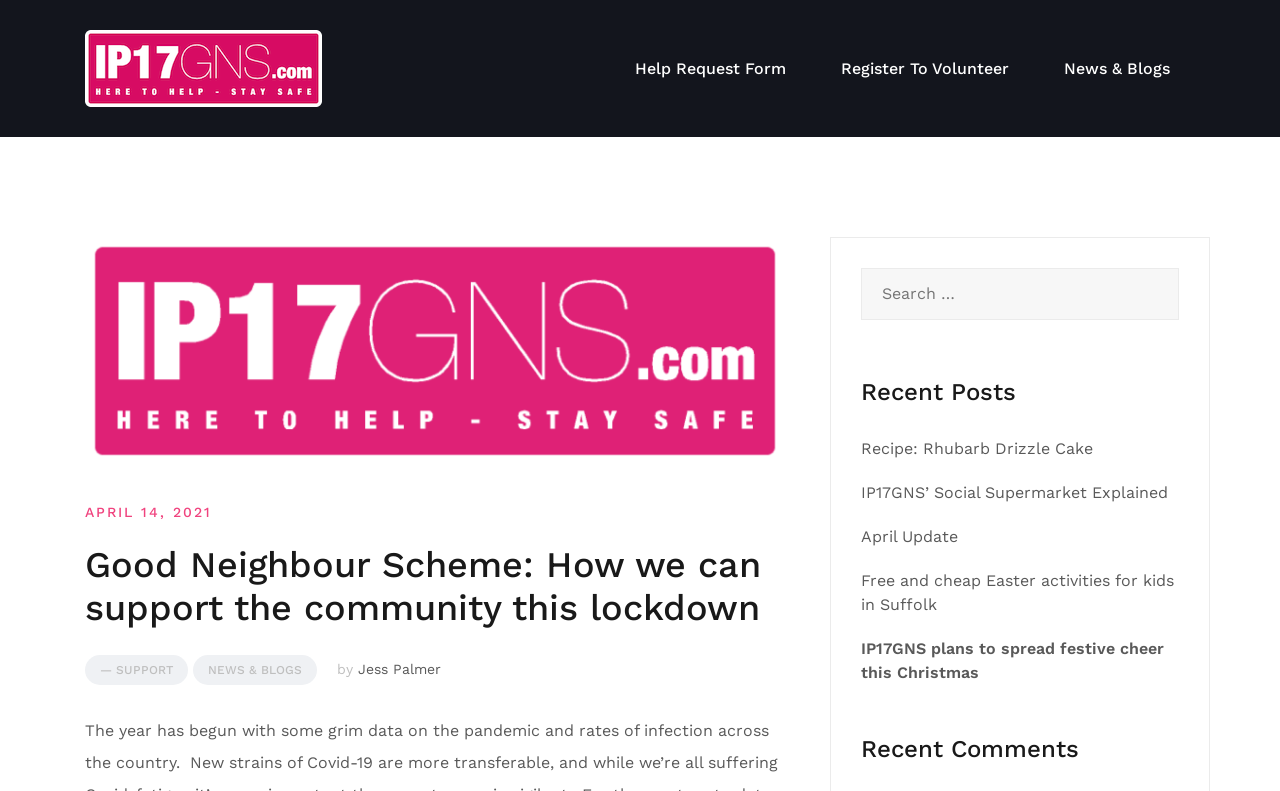How many links are there in the 'News & Blogs' section?
Using the image, answer in one word or phrase.

5